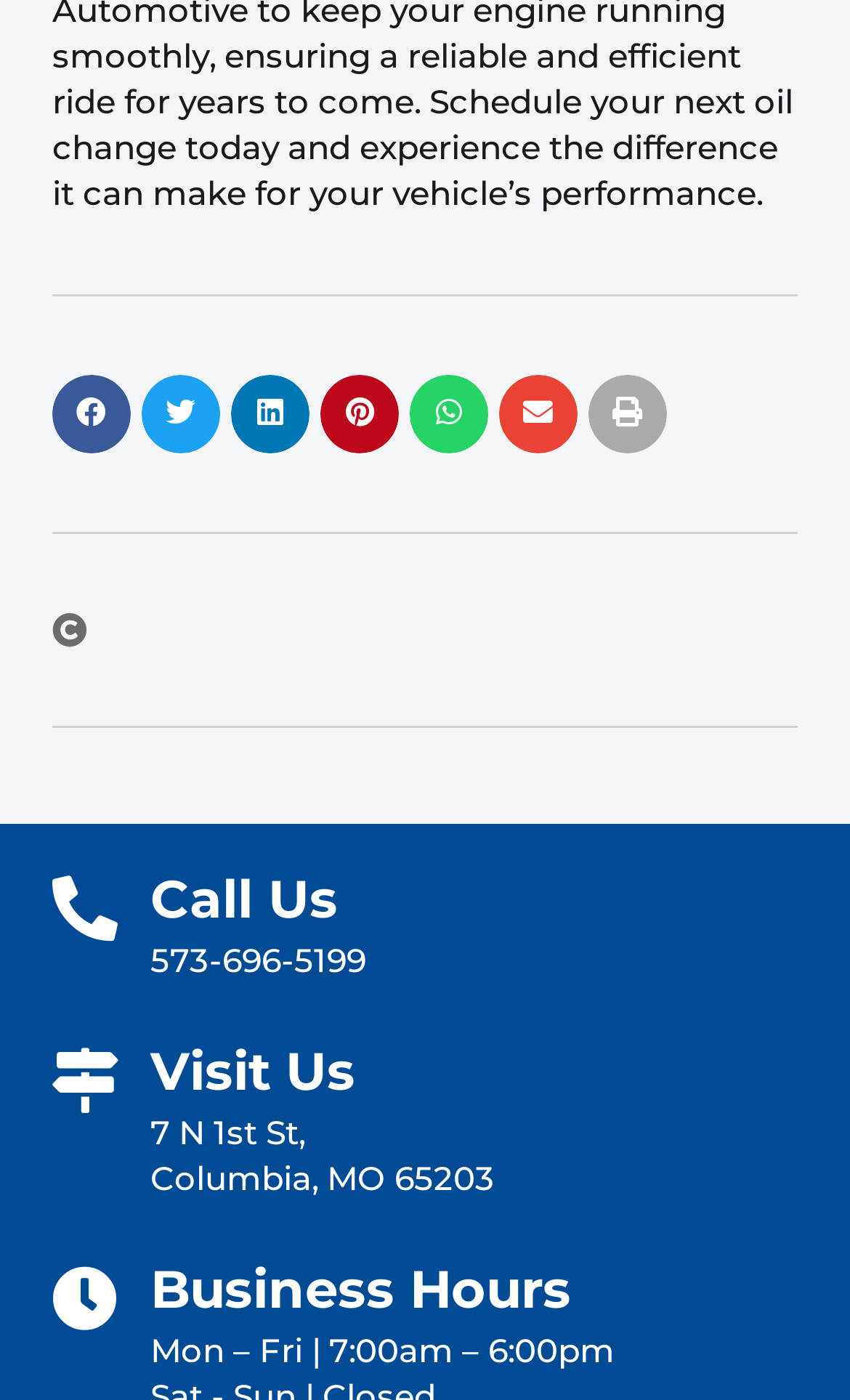Please find the bounding box coordinates of the element that needs to be clicked to perform the following instruction: "Call Us". The bounding box coordinates should be four float numbers between 0 and 1, represented as [left, top, right, bottom].

[0.177, 0.62, 0.397, 0.665]